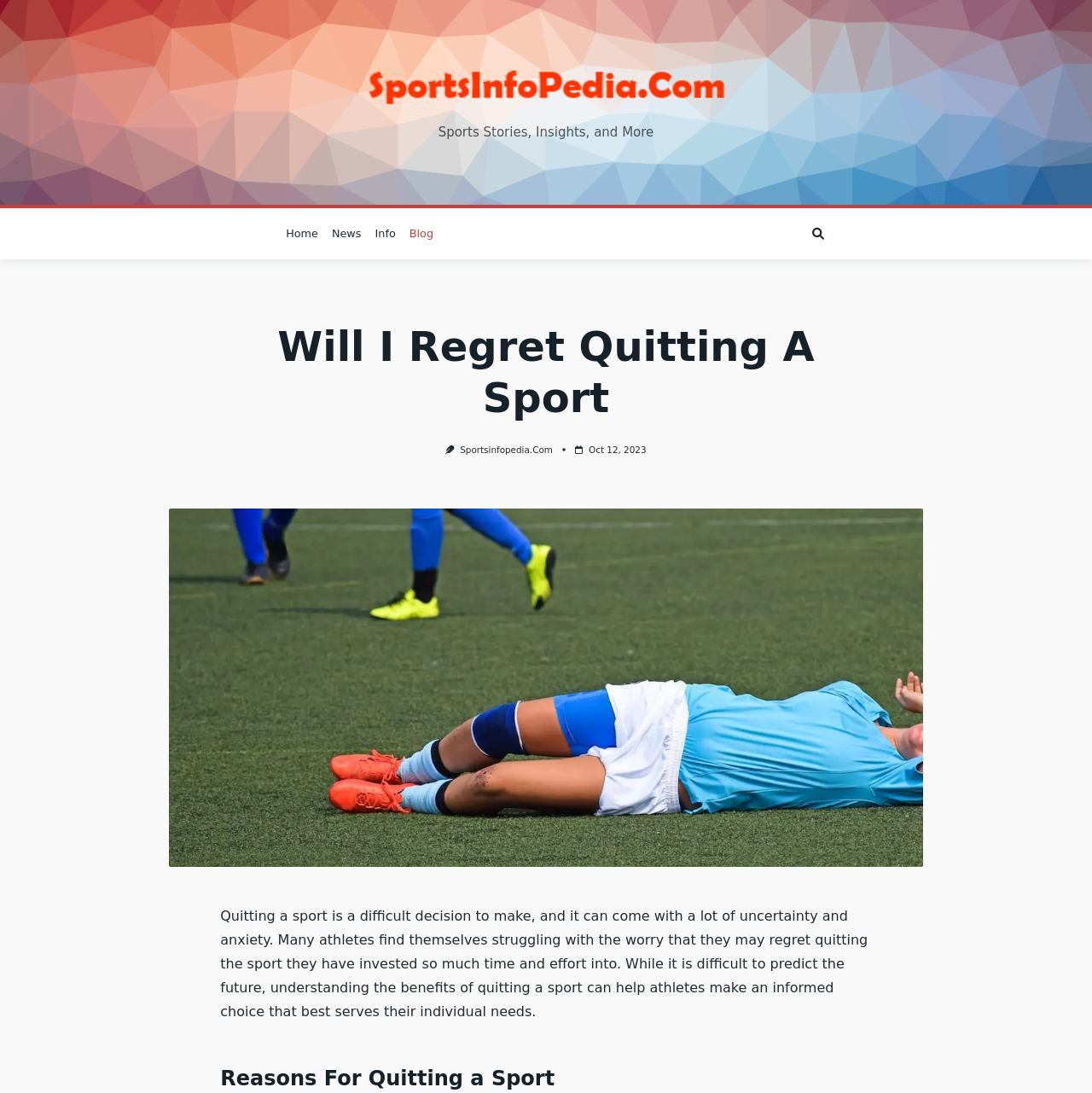Please answer the following question using a single word or phrase: 
What is the date of the article?

Oct 12, 2023